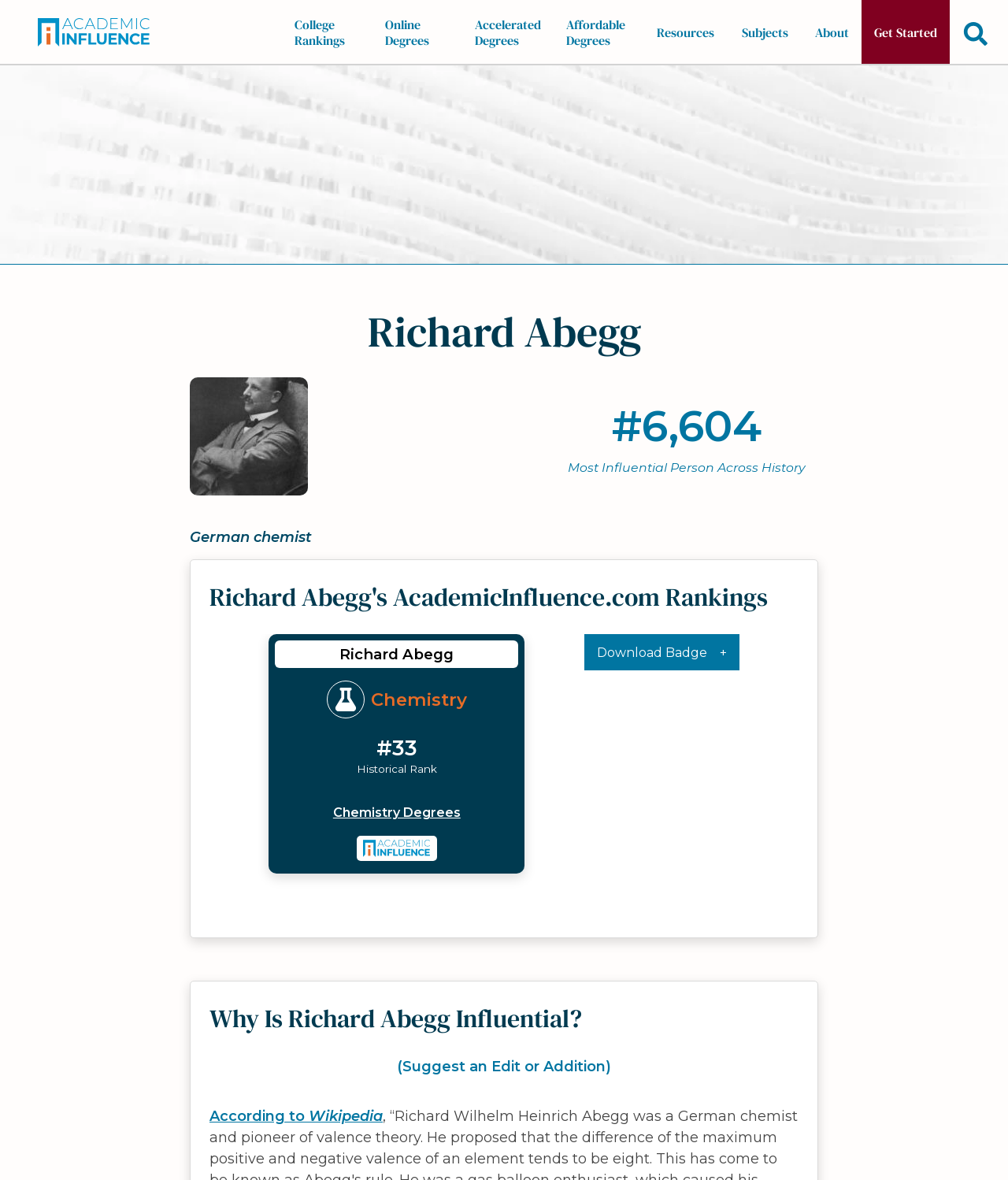Identify the bounding box coordinates for the region of the element that should be clicked to carry out the instruction: "Visit article about Chemistry Degrees". The bounding box coordinates should be four float numbers between 0 and 1, i.e., [left, top, right, bottom].

[0.33, 0.68, 0.457, 0.698]